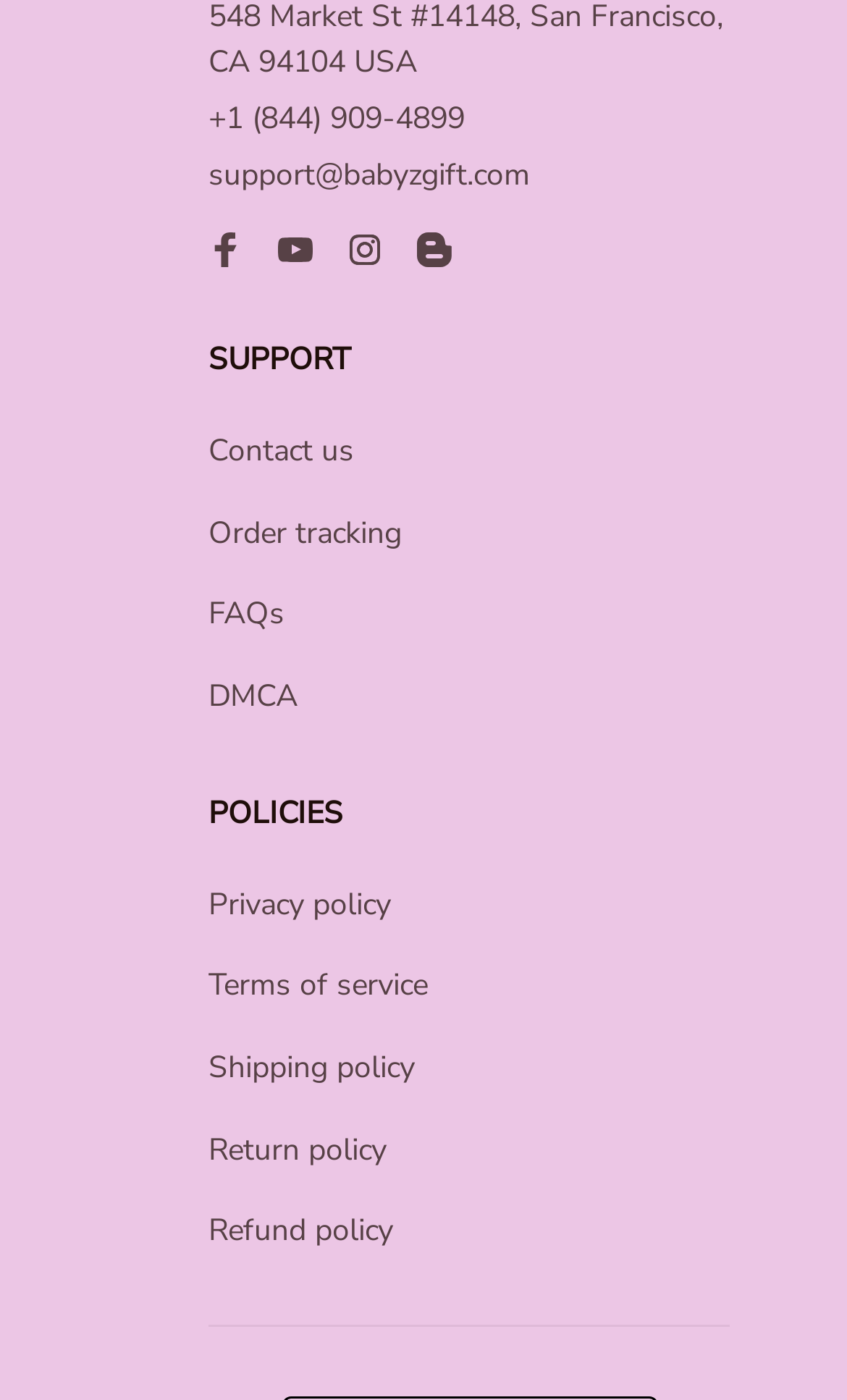For the following element description, predict the bounding box coordinates in the format (top-left x, top-left y, bottom-right x, bottom-right y). All values should be floating point numbers between 0 and 1. Description: Terms of service

[0.246, 0.512, 0.505, 0.546]